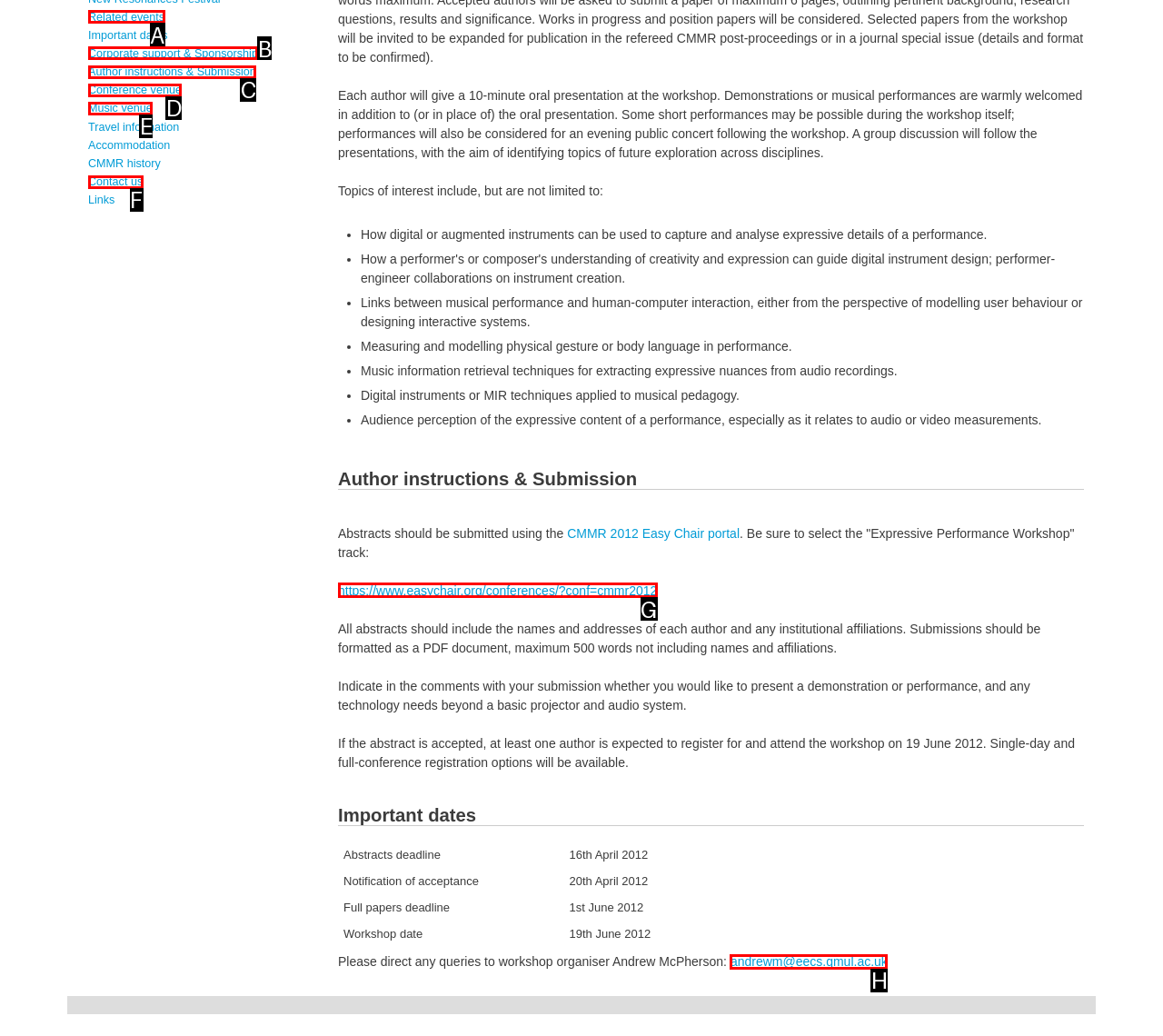Identify the option that corresponds to the description: Work With Us. Provide only the letter of the option directly.

None